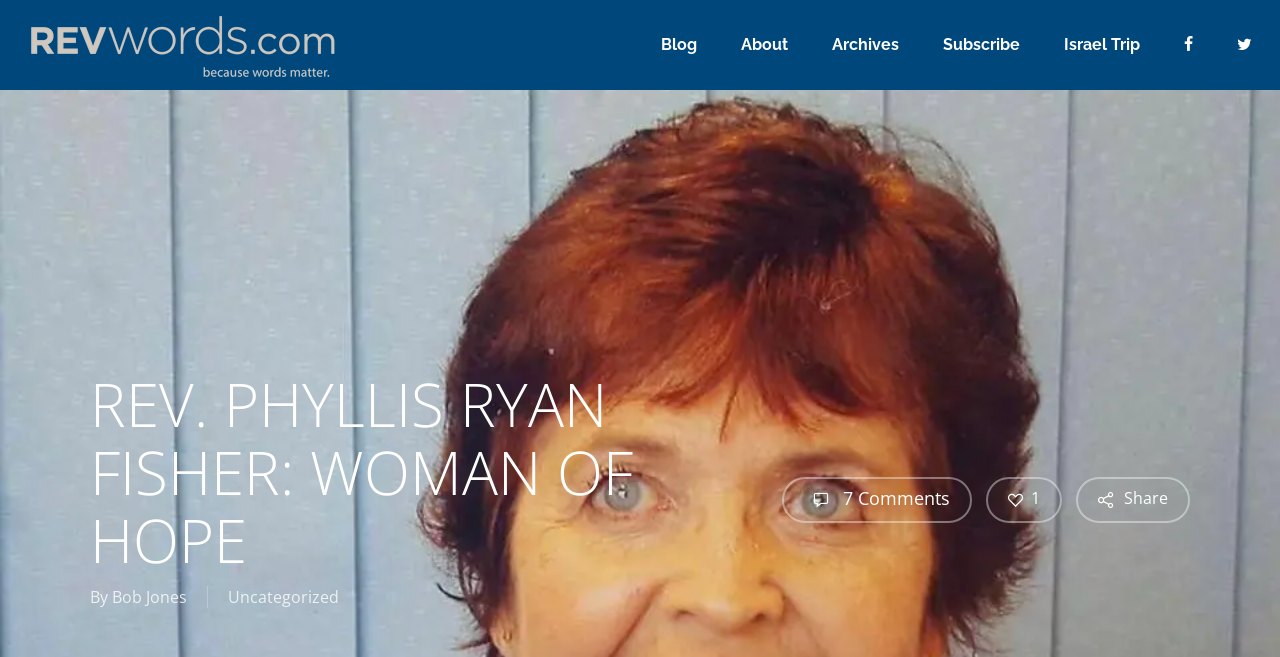Find the bounding box coordinates of the element to click in order to complete the given instruction: "read about Rev. Phyllis Ryan Fisher."

[0.07, 0.563, 0.555, 0.874]